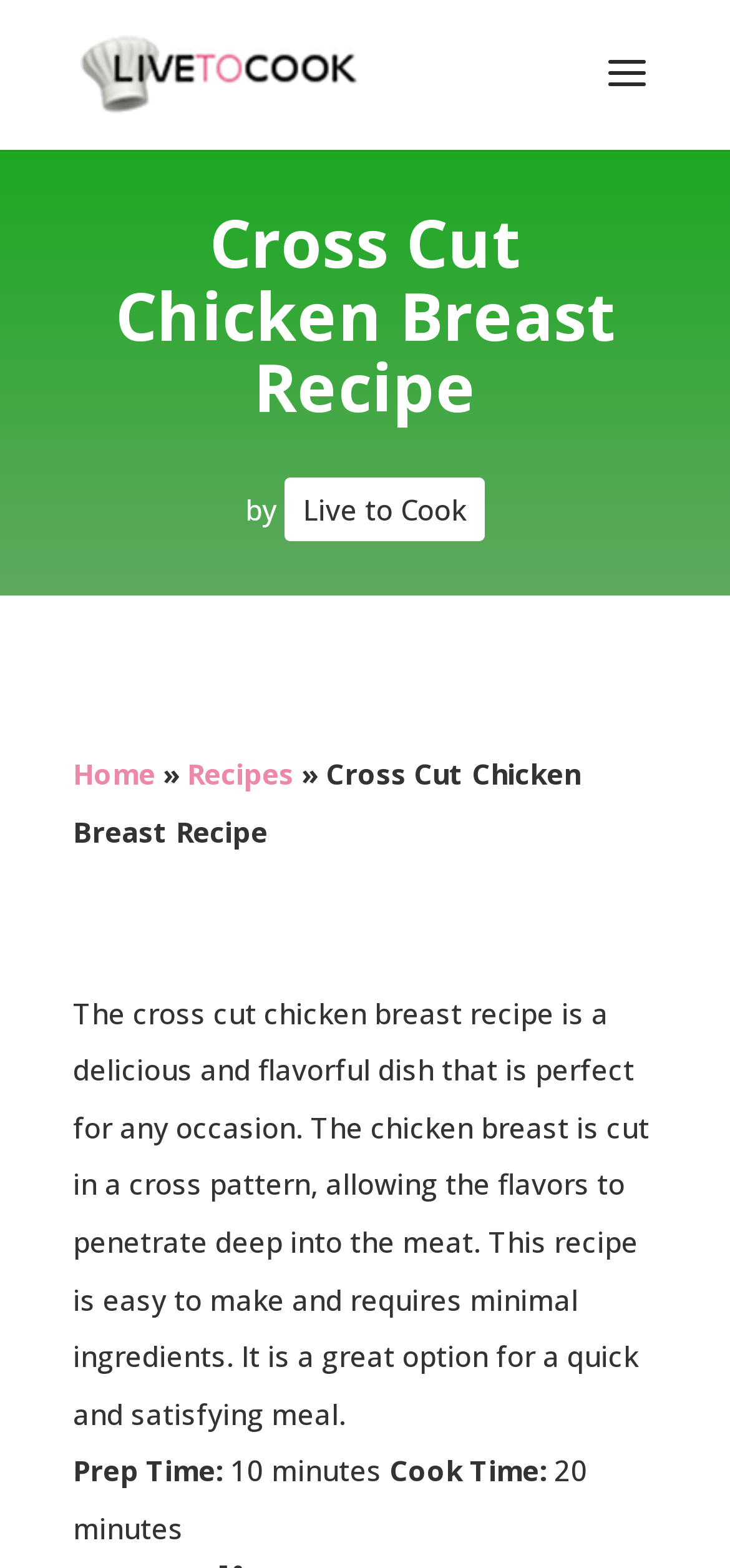Identify and provide the bounding box coordinates of the UI element described: "Live to Cook". The coordinates should be formatted as [left, top, right, bottom], with each number being a float between 0 and 1.

[0.415, 0.313, 0.638, 0.336]